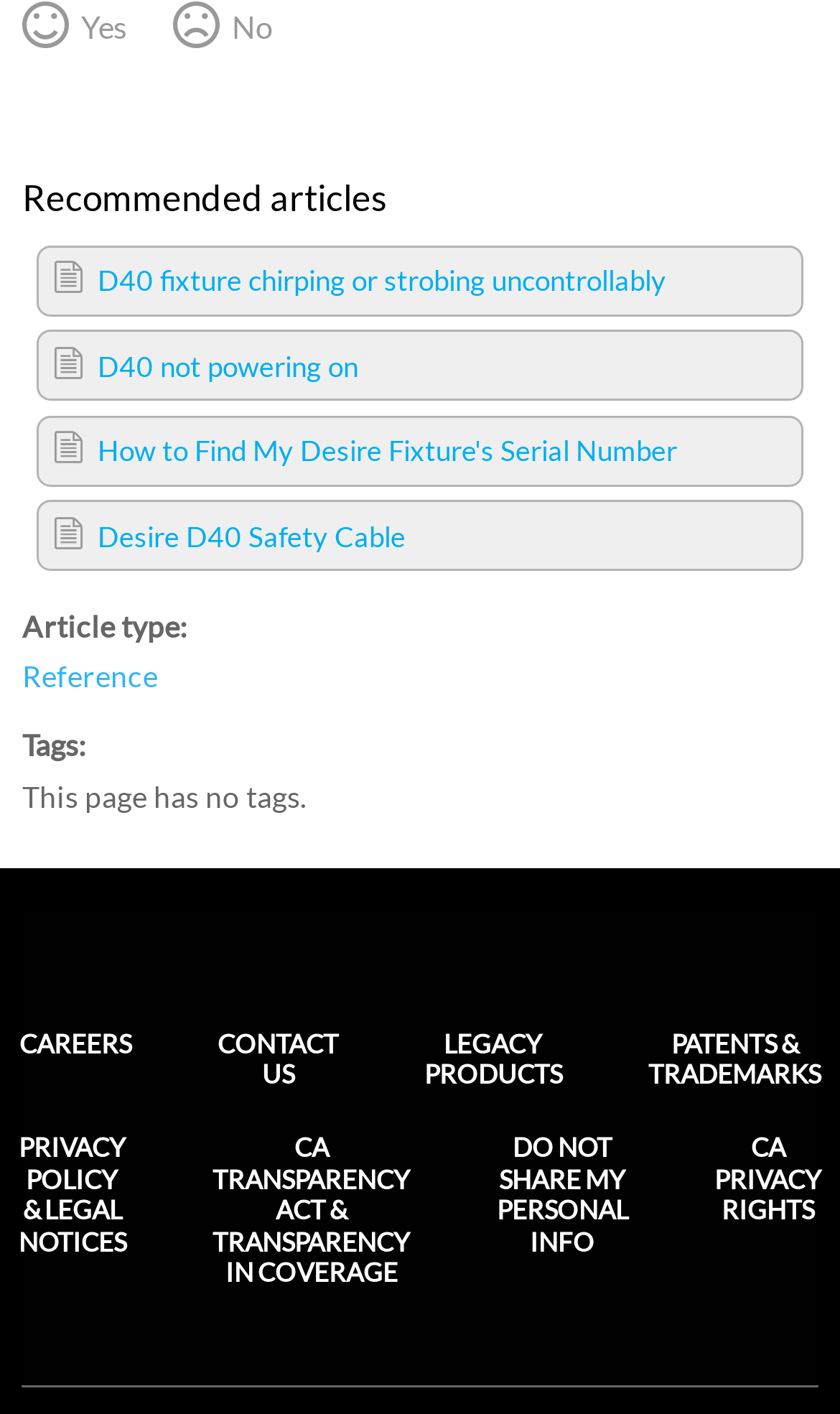Kindly determine the bounding box coordinates of the area that needs to be clicked to fulfill this instruction: "Read about D40 fixture chirping or strobing uncontrollably".

[0.062, 0.185, 0.938, 0.212]